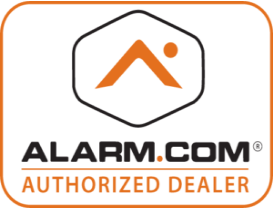What is emphasized by the text 'AUTHORIZED DEALER'?
Please analyze the image and answer the question with as much detail as possible.

The text 'AUTHORIZED DEALER' in a clear, professional font emphasizes the trustworthiness and reliability associated with Alarm.com products and services, indicating that the dealer is a trusted partner for smart home monitoring solutions.